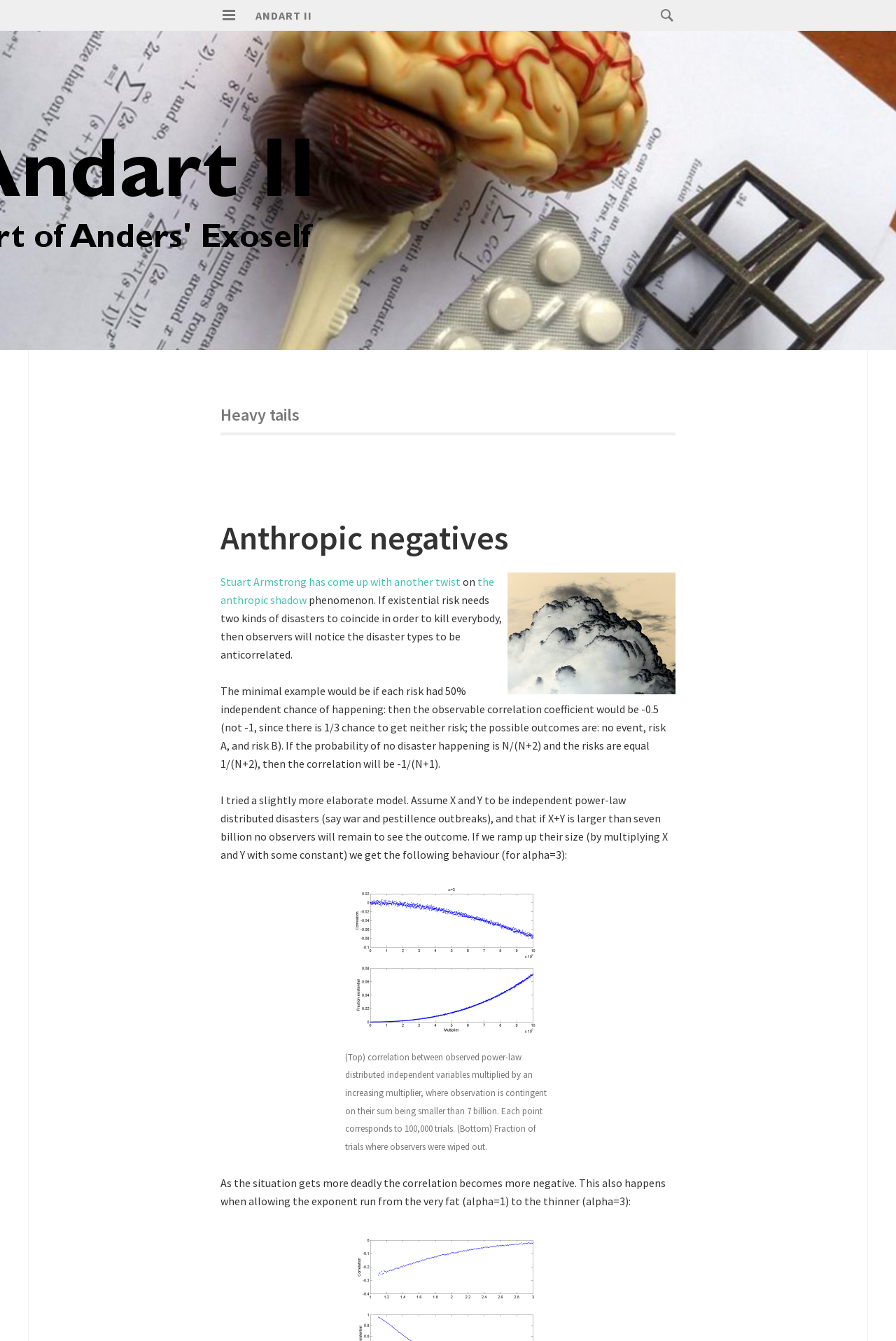Create an elaborate caption that covers all aspects of the webpage.

The webpage is titled "Heavy tails – Andart II" and has a primary menu button located at the top left corner. Below the menu button is a heading that reads "ANDART II". To the right of the heading is a search bar with a magnifying glass icon. 

On the top section of the page, there is a horizontal link that spans the entire width of the page. Below this link, there is a header section that contains a heading "Heavy tails" and a subheading "Anthropic negatives". 

The main content of the page is divided into sections. The first section discusses the concept of anthropic negatives, with a link to the topic and an image titled "Inverted cumulus". The text explains the idea of anthropic shadow and its relation to existential risk. 

The next section presents a mathematical model, with a figure that displays the correlation between observed power-law distributed independent variables. The figure has a caption that explains the graph, and there is a link to the figure as well. 

The text continues to discuss the implications of the model, with several paragraphs of explanation. The page has a total of 5 images, including the magnifying glass icon in the search bar. There are also several links to different topics and concepts throughout the page.